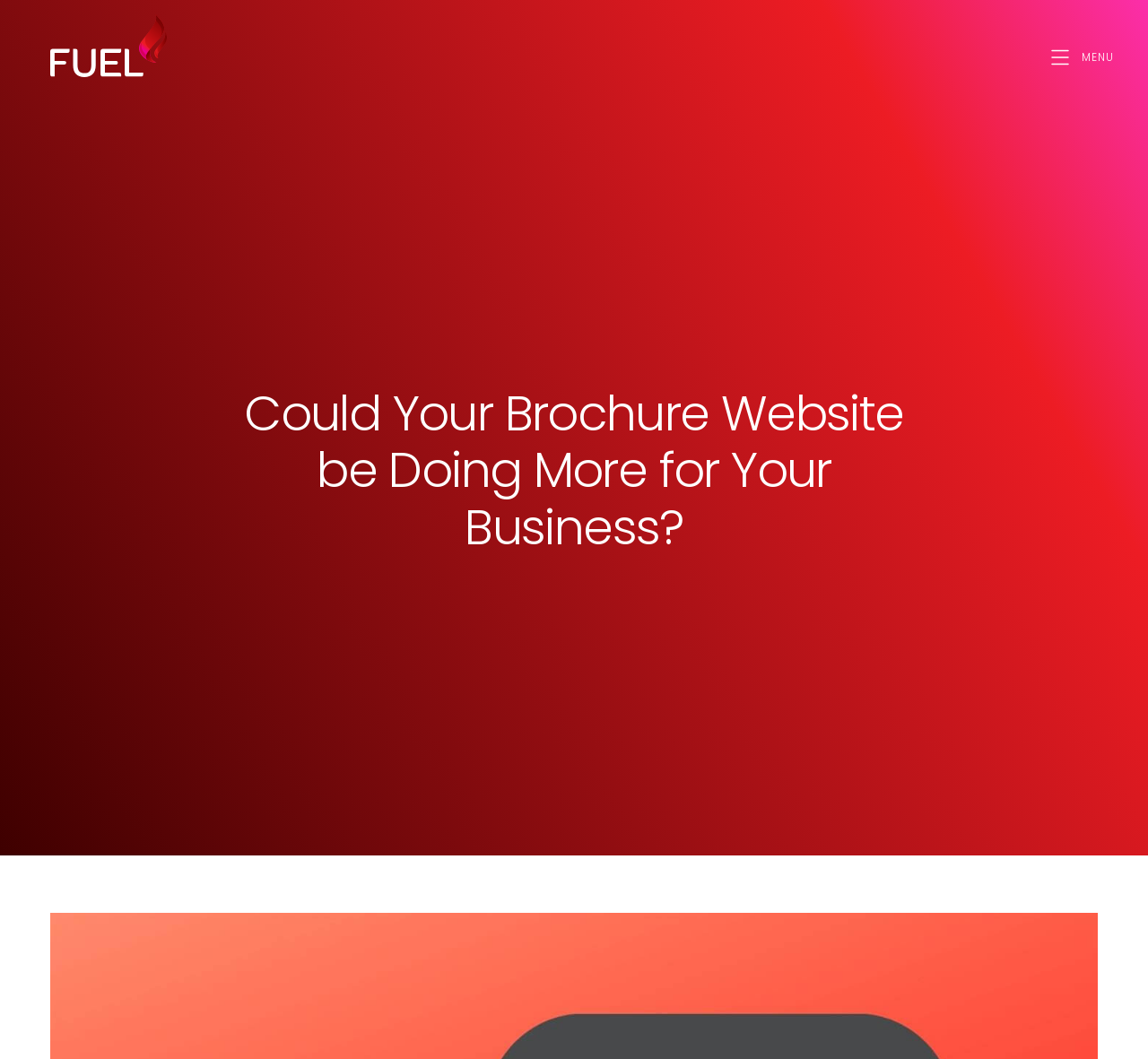What is the name of the city where the company is located?
Based on the image, provide a one-word or brief-phrase response.

Auckland